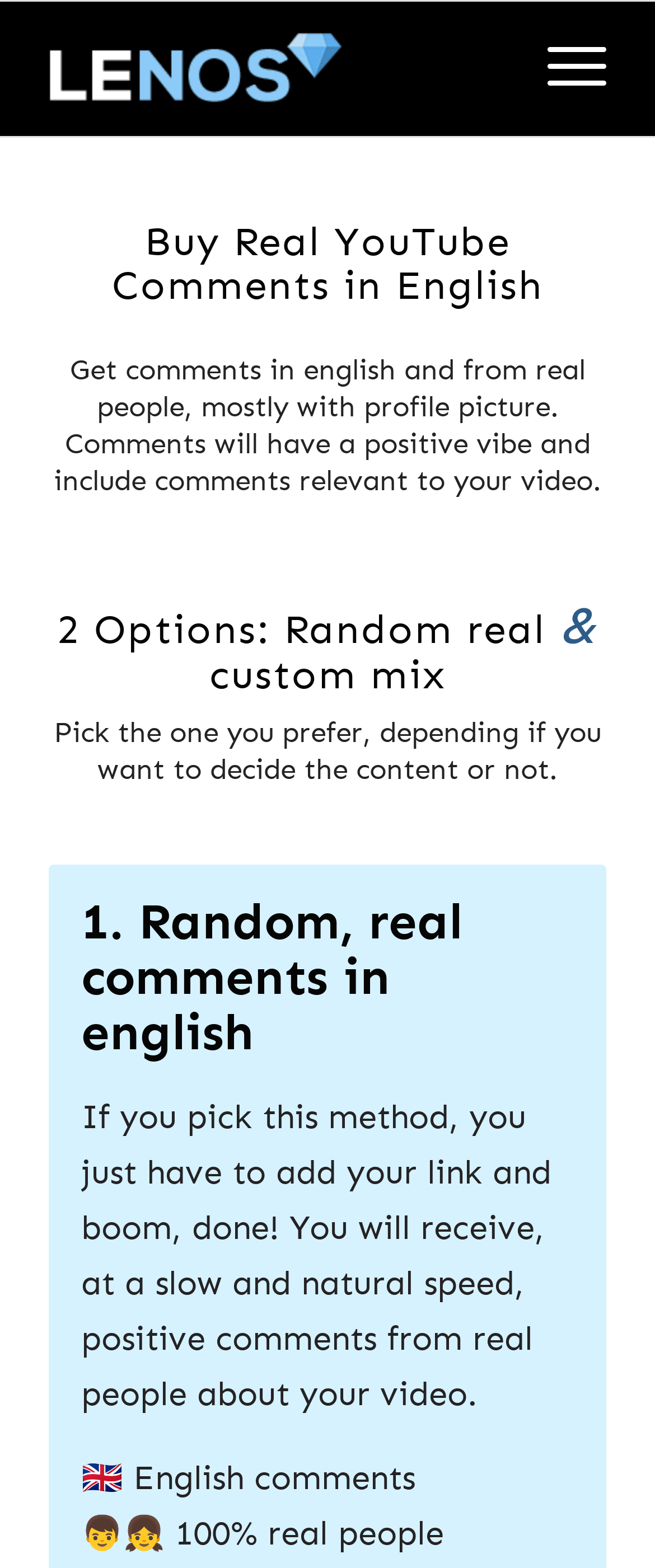Determine the bounding box for the described HTML element: "Menu Menu". Ensure the coordinates are four float numbers between 0 and 1 in the format [left, top, right, bottom].

[0.784, 0.001, 0.925, 0.087]